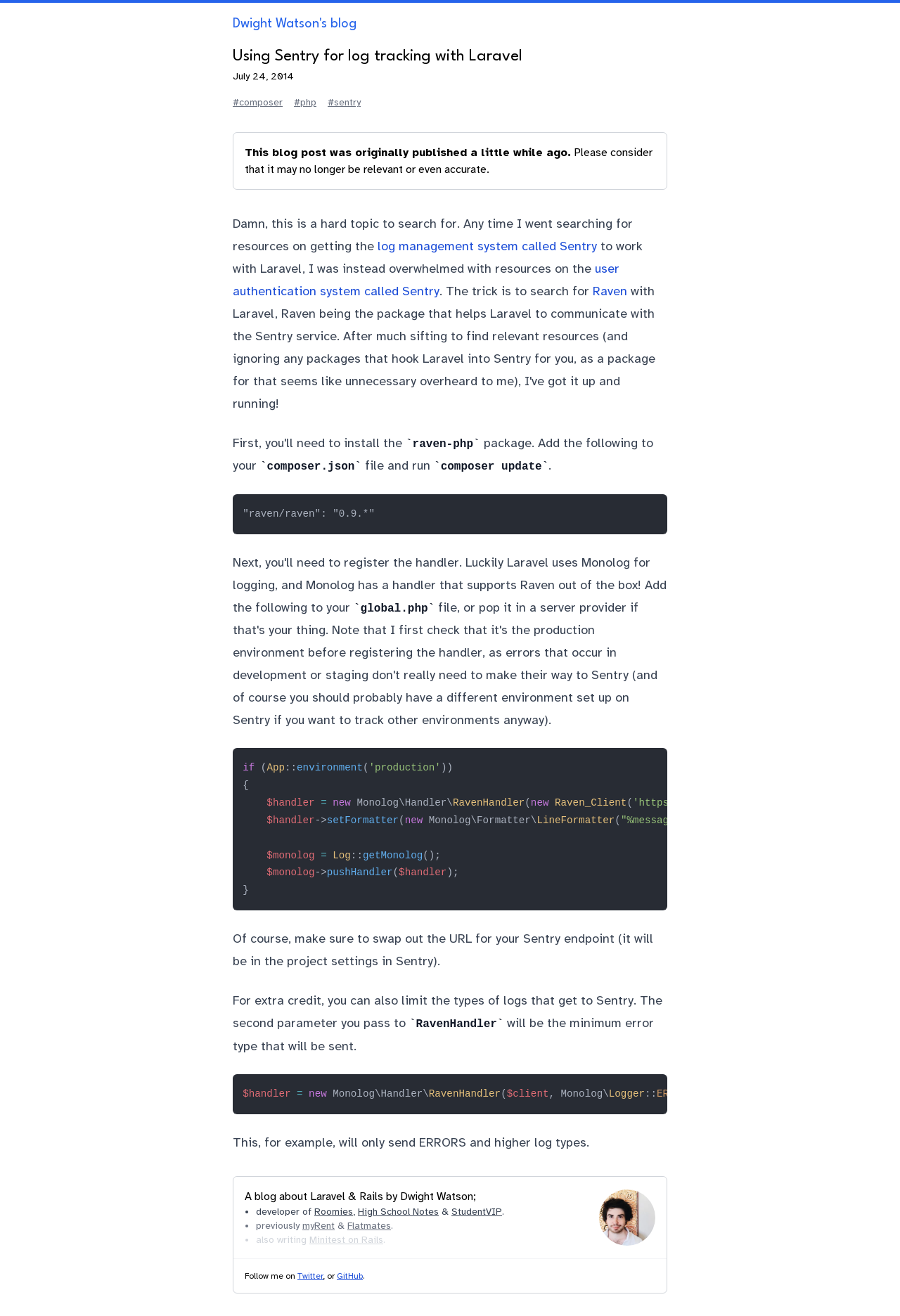What is the name of the log management system mentioned in the blog post?
Please give a detailed and thorough answer to the question, covering all relevant points.

The name of the log management system can be found in the text, inside a link element with the text 'log management system called Sentry'.